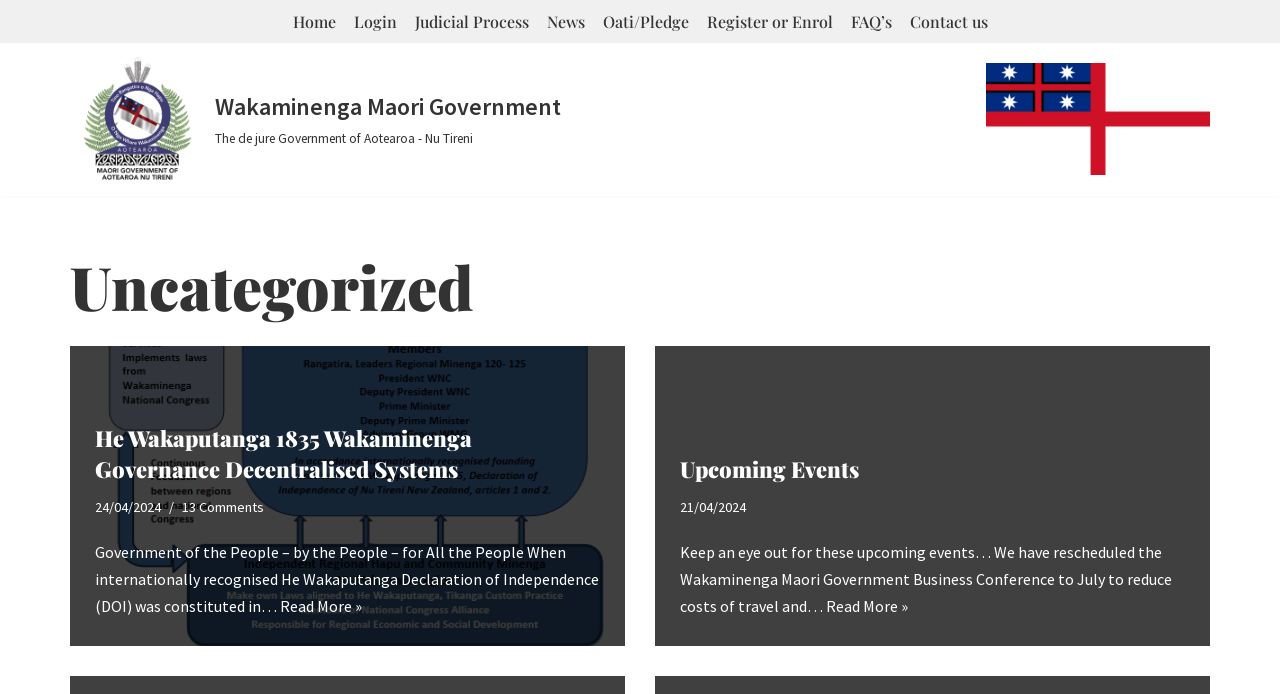Please find the bounding box coordinates of the section that needs to be clicked to achieve this instruction: "View the 'Upcoming Events'".

[0.531, 0.654, 0.671, 0.697]